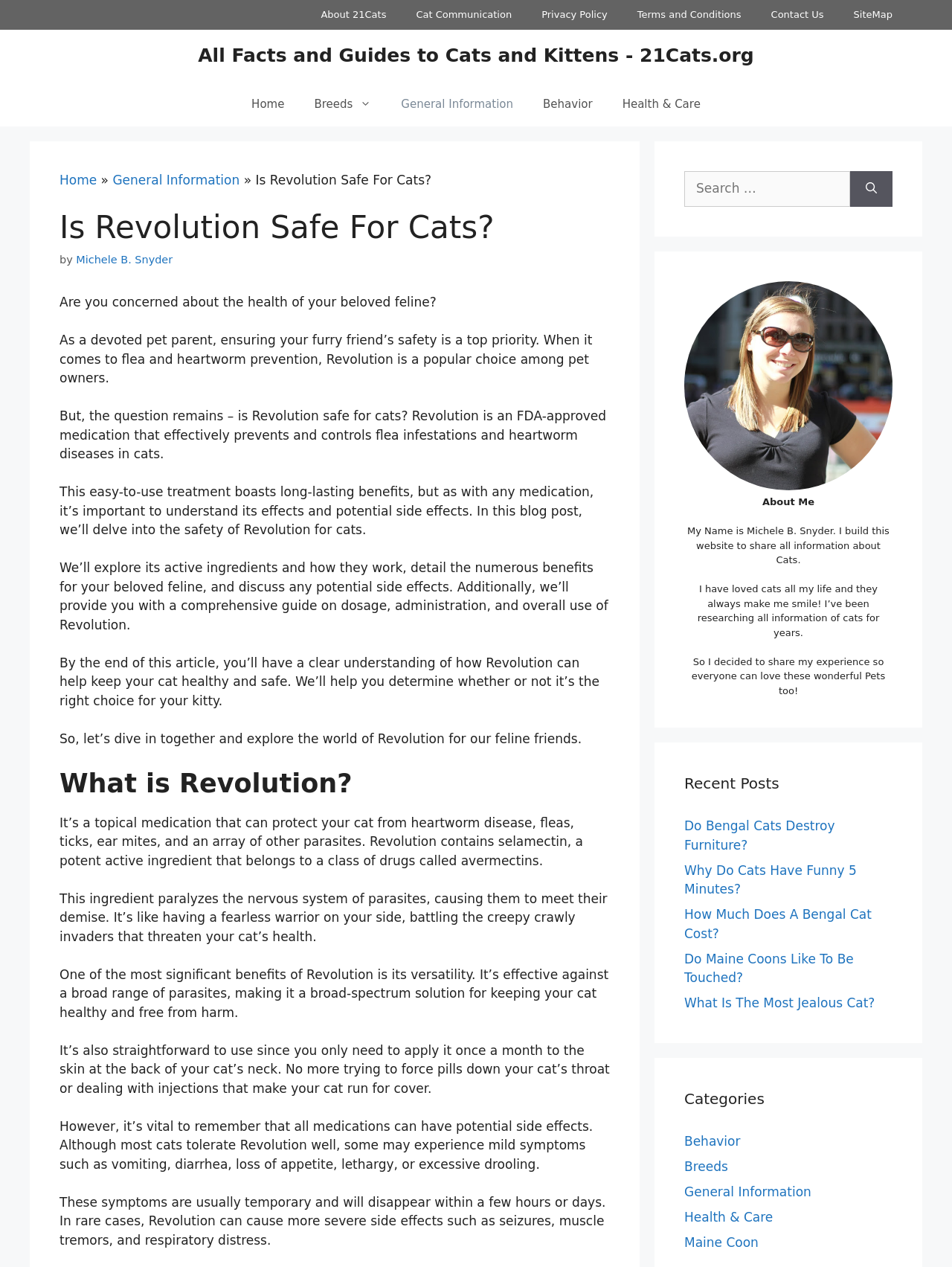Respond to the question below with a single word or phrase: What is the topic of this webpage?

Revolution for cats